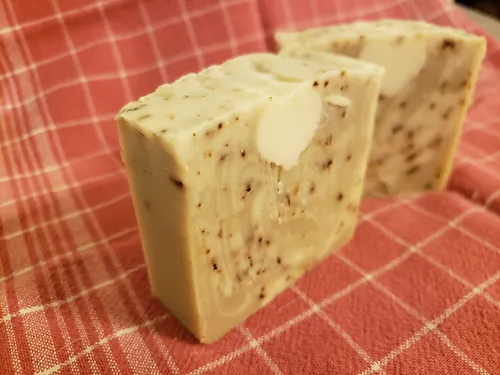Elaborate on the details you observe in the image.

The image showcases two beautifully crafted bars of Eucalyptus & Tea Tree soap, prominently featuring their natural textures and subtle color variations. The soap bars are adorned with speckles that hint at the inclusion of ground eucalyptus leaves, providing a visually appealing contrast against the creamy base. They are set atop a red and white checkered cloth, enhancing the rustic feel of the presentation. This handcrafted soap is inspired by nature and designed to deliver stimulating and healing properties, enriched with essential oils renowned for their therapeutic benefits.